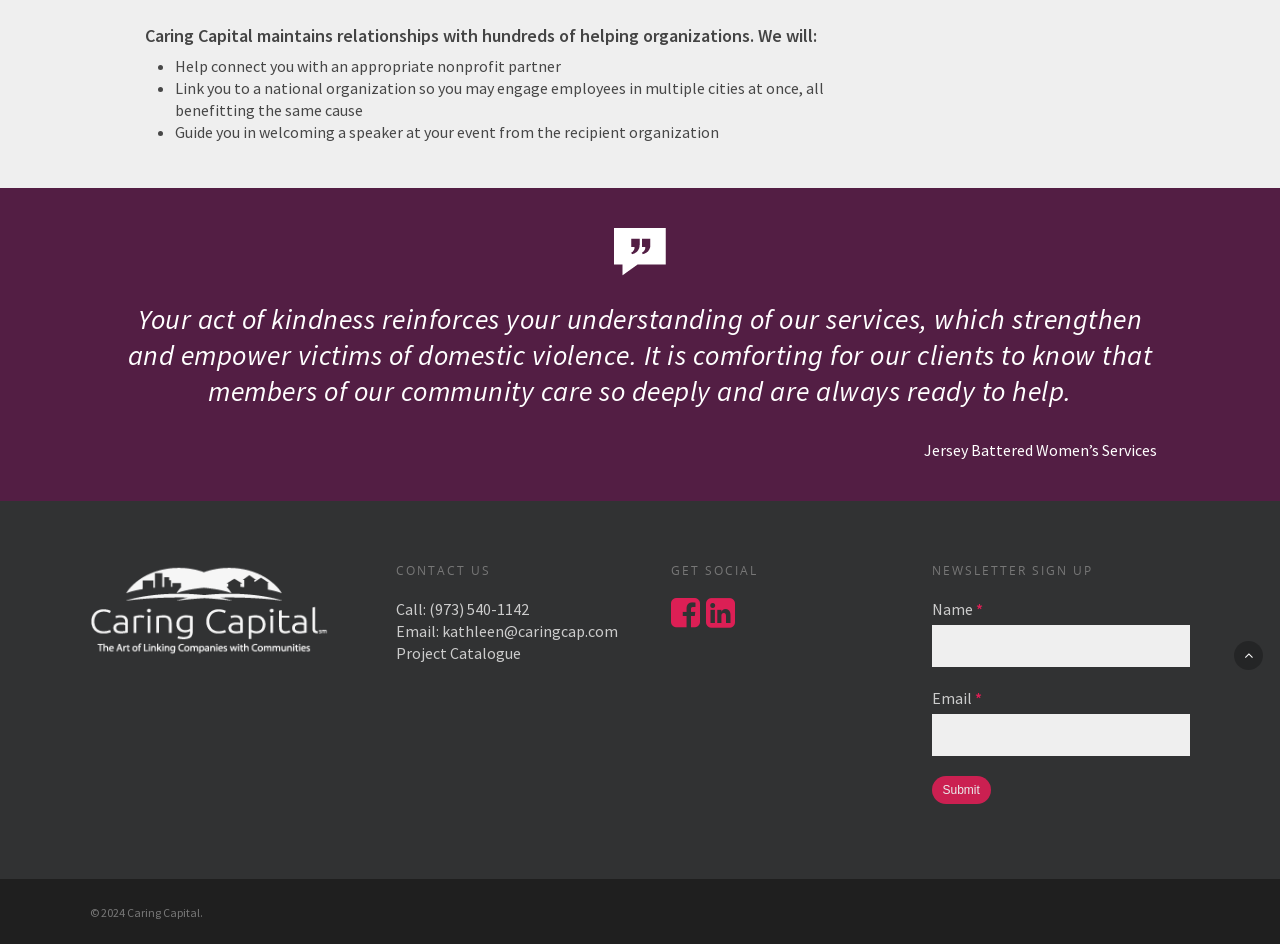Given the element description: "parent_node: Email * name="ninja_forms_field_16"", predict the bounding box coordinates of this UI element. The coordinates must be four float numbers between 0 and 1, given as [left, top, right, bottom].

[0.728, 0.756, 0.93, 0.801]